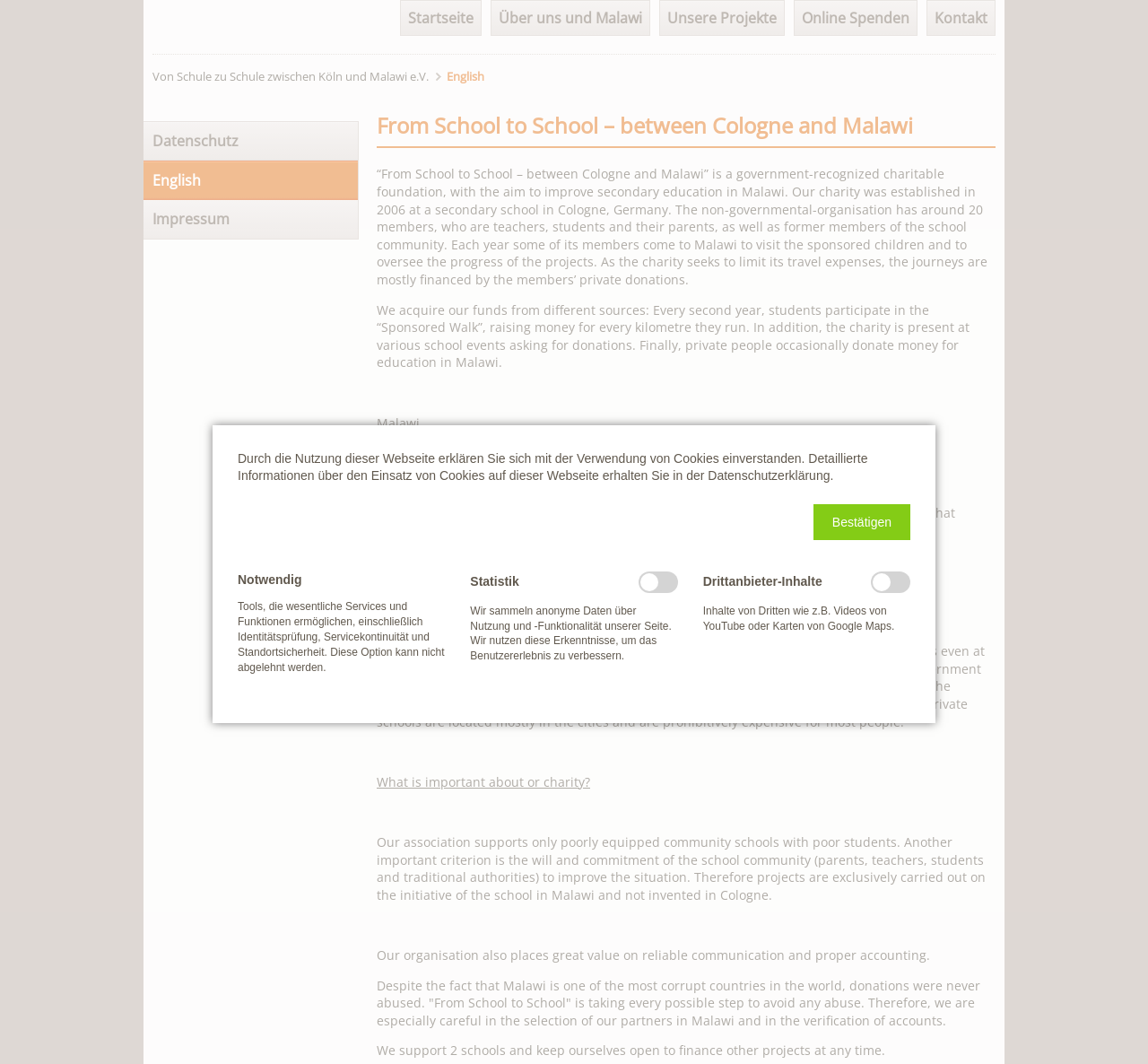Please provide the bounding box coordinates for the element that needs to be clicked to perform the instruction: "Contact us". The coordinates must consist of four float numbers between 0 and 1, formatted as [left, top, right, bottom].

None